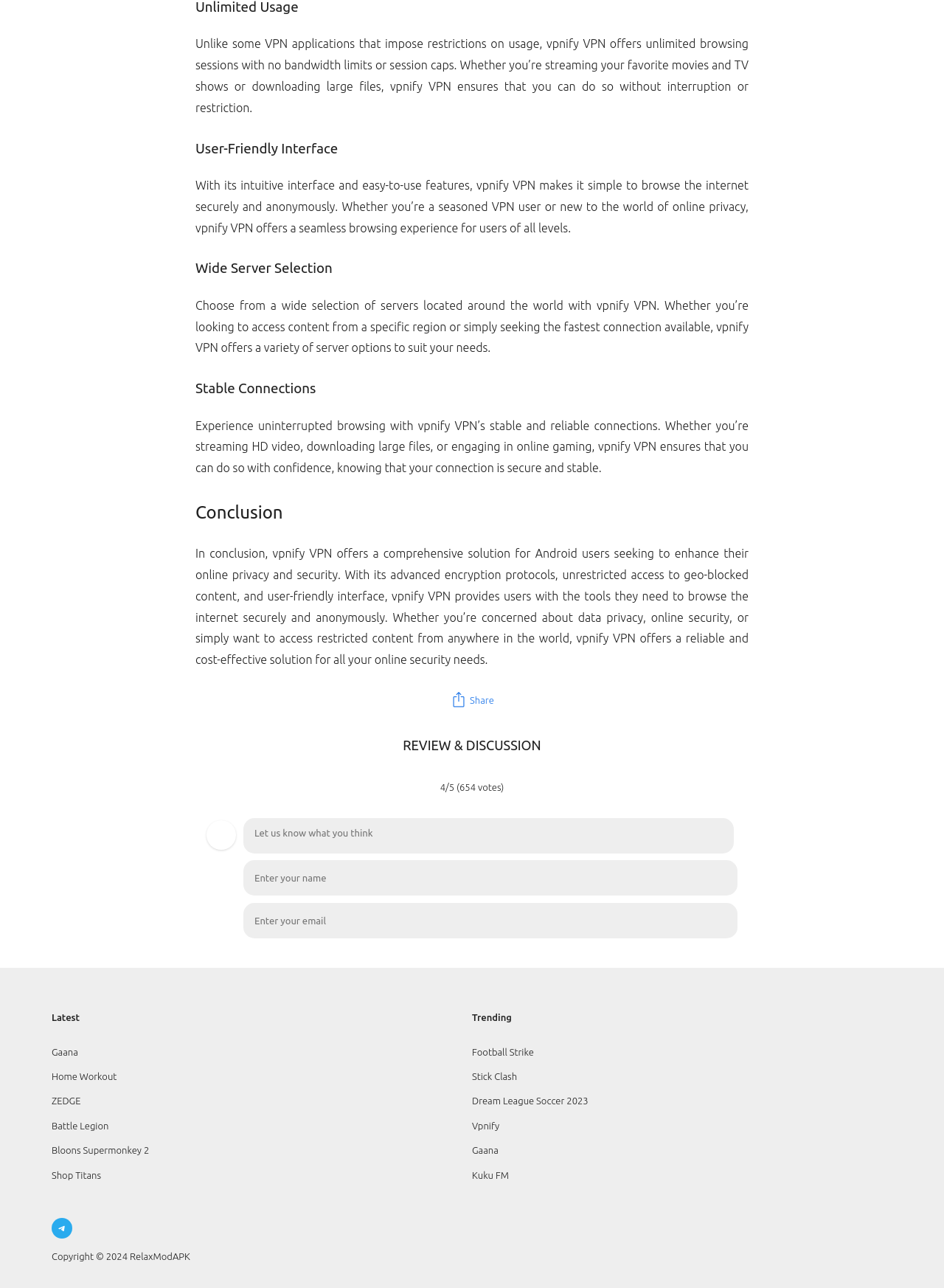What type of connections does vpnify VPN offer?
Respond to the question with a well-detailed and thorough answer.

The 'Stable Connections' section states that vpnify VPN offers stable and reliable connections, ensuring that users can browse the internet with confidence, knowing that their connection is secure and stable.